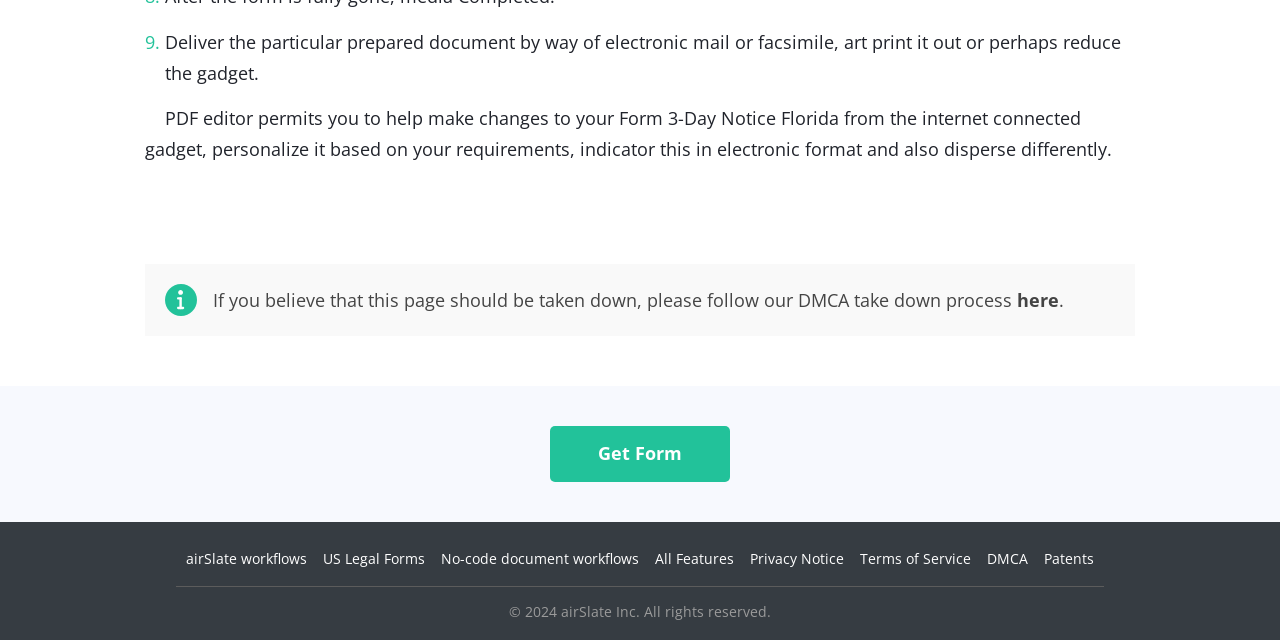Please specify the bounding box coordinates of the clickable region to carry out the following instruction: "View US Legal Forms". The coordinates should be four float numbers between 0 and 1, in the format [left, top, right, bottom].

[0.252, 0.857, 0.332, 0.887]